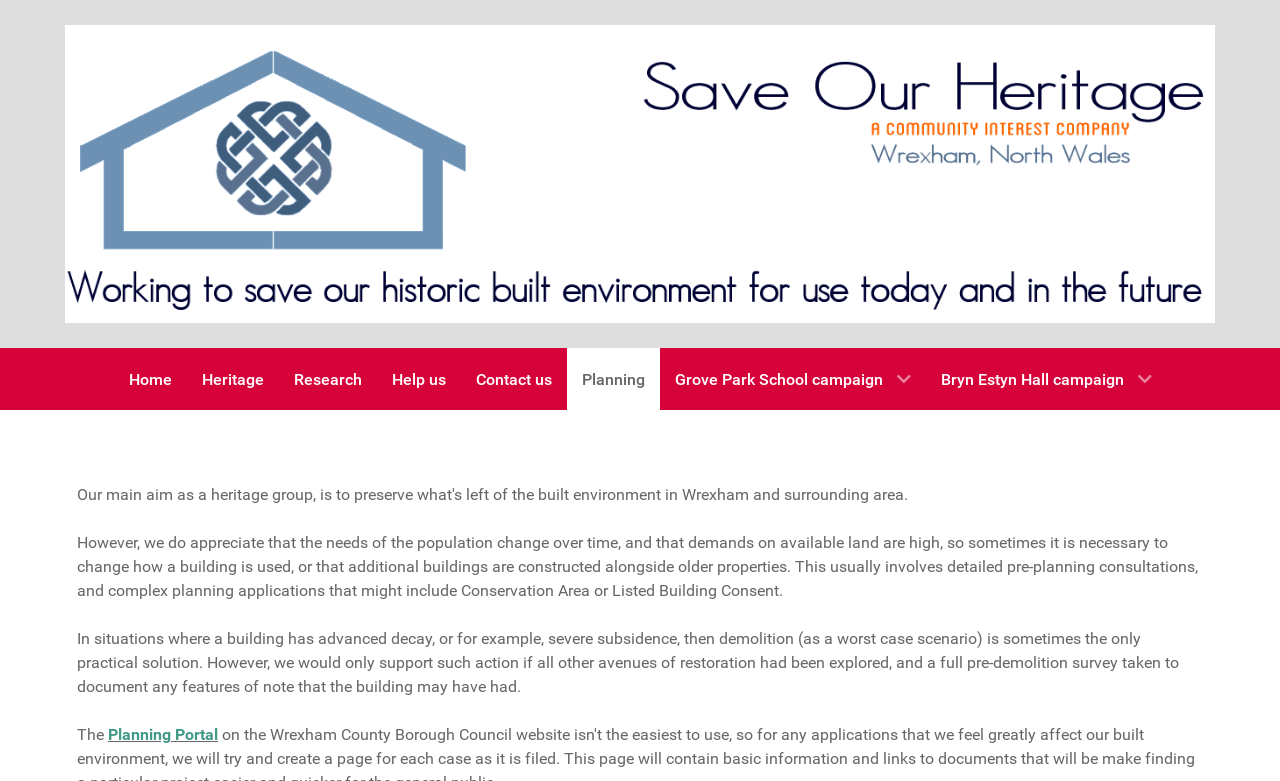What is the relation between population needs and building usage?
Using the image as a reference, deliver a detailed and thorough answer to the question.

The webpage states that the needs of the population change over time, and that demands on available land are high, so sometimes it is necessary to change how a building is used, or that additional buildings are constructed alongside older properties.